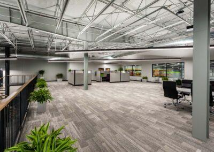Elaborate on the image by describing it in detail.

The image showcases a modern office space with a focus on open design and functionality. The interior features a spacious layout with a combination of textured carpeting and sleek, contemporary furnishings. 

In the foreground, lush green plants are strategically placed, adding a touch of nature and warmth to the environment. The open ceiling enhances the sense of space, showcasing industrial-style metal beams and fixtures. 

On the right side, several workstations are organized in a semi-enclosed arrangement, providing both collaboration opportunities and privacy for individual tasks. The large windows allow natural light to fill the room, creating an inviting and productive atmosphere. This design reflects a thoughtful approach to work environments, emphasizing comfort, aesthetics, and efficiency.